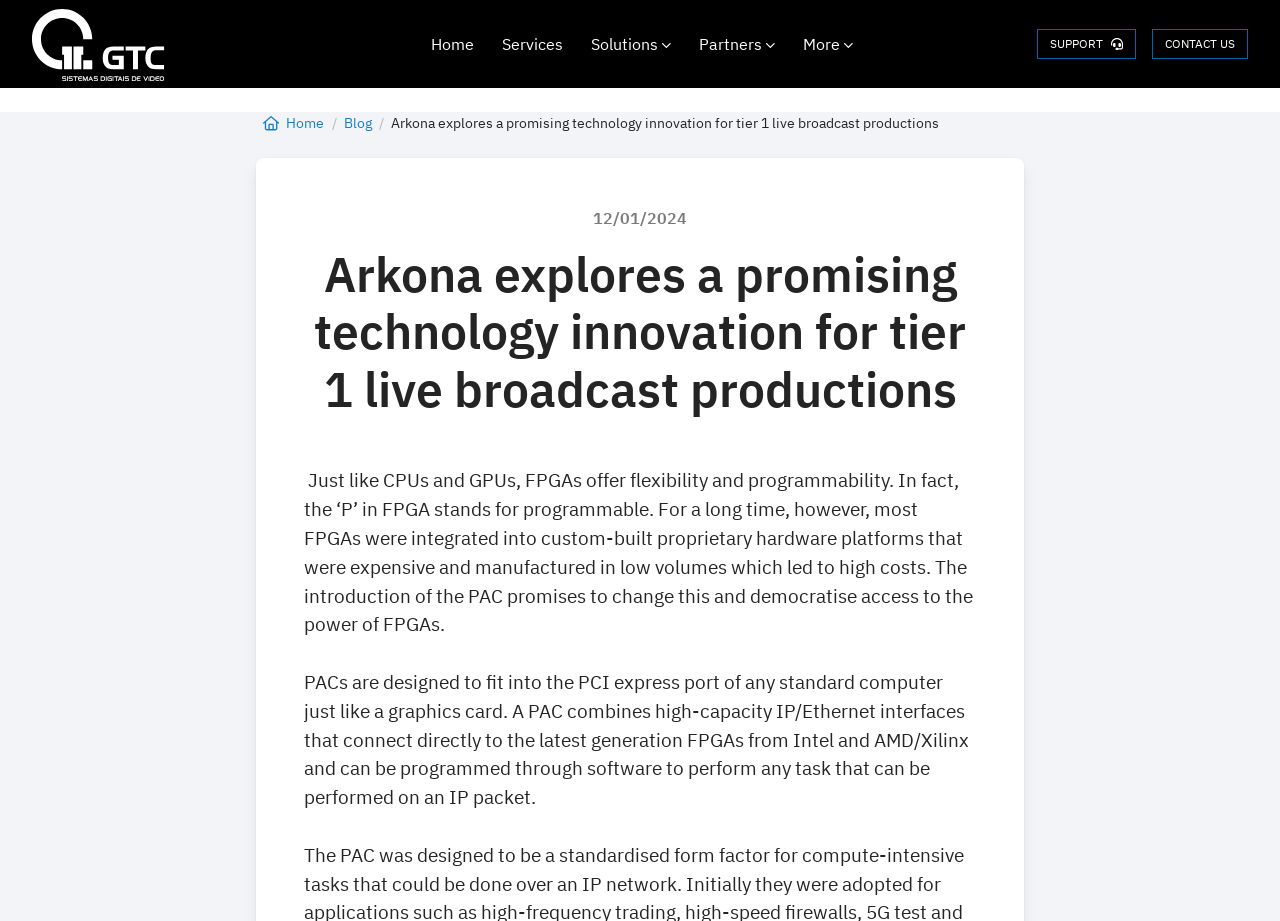Create an elaborate caption that covers all aspects of the webpage.

The webpage is about Arkona's technology innovation for live broadcast productions. At the top, there is a header section with a logo image on the left and several links to the right, including "Home", "Services", "Solutions", "Partners", and "More". Below the header, there is a navigation section with breadcrumbs, showing the current page's location in the website's hierarchy.

On the left side of the page, there is a time indicator showing the date "12/01/2024". Next to it, there is a heading that reads "Arkona explores a promising technology innovation for tier 1 live broadcast productions". Below the heading, there is a block of text that discusses the flexibility and programmability of FPGAs (Field-Programmable Gate Arrays) and how they can be used to democratize access to their power.

On the top-right corner, there are two links, "SUPPORT" and "CONTACT US", which are likely used for getting help or contacting the company. Overall, the webpage has a clean and organized structure, with clear headings and concise text that explains the technology innovation being discussed.